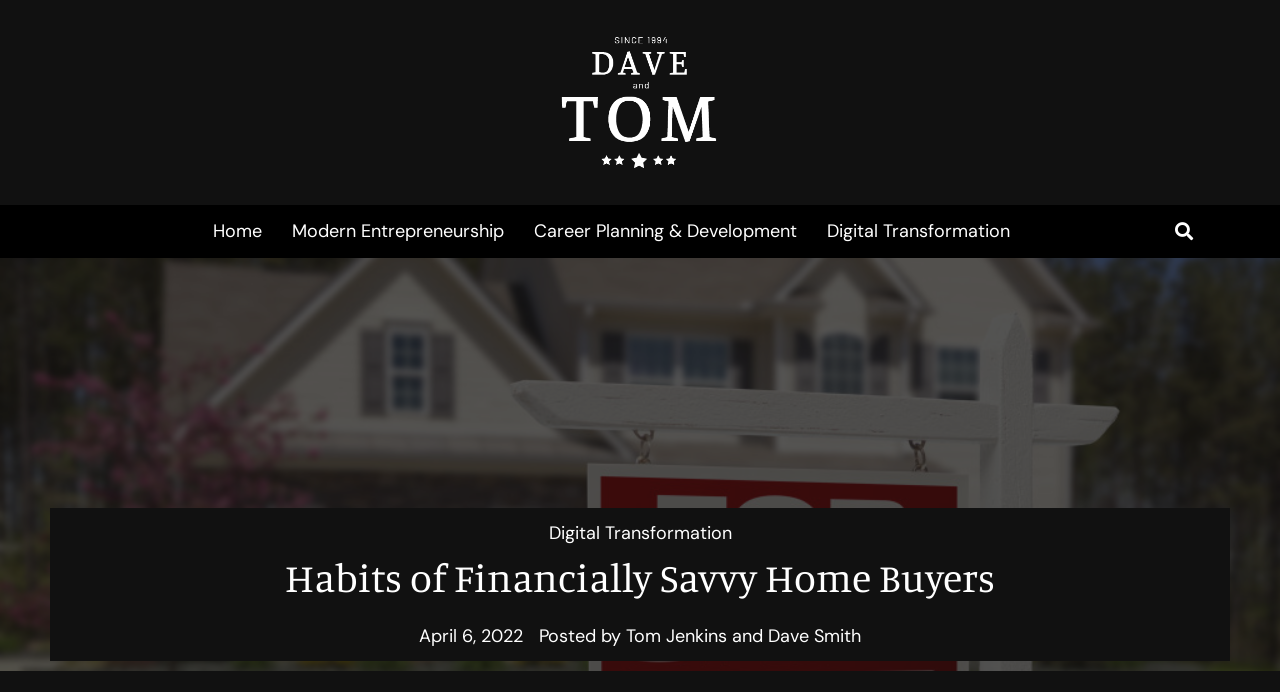Find the bounding box coordinates for the UI element whose description is: "Modern Entrepreneurship". The coordinates should be four float numbers between 0 and 1, in the format [left, top, right, bottom].

[0.228, 0.301, 0.394, 0.368]